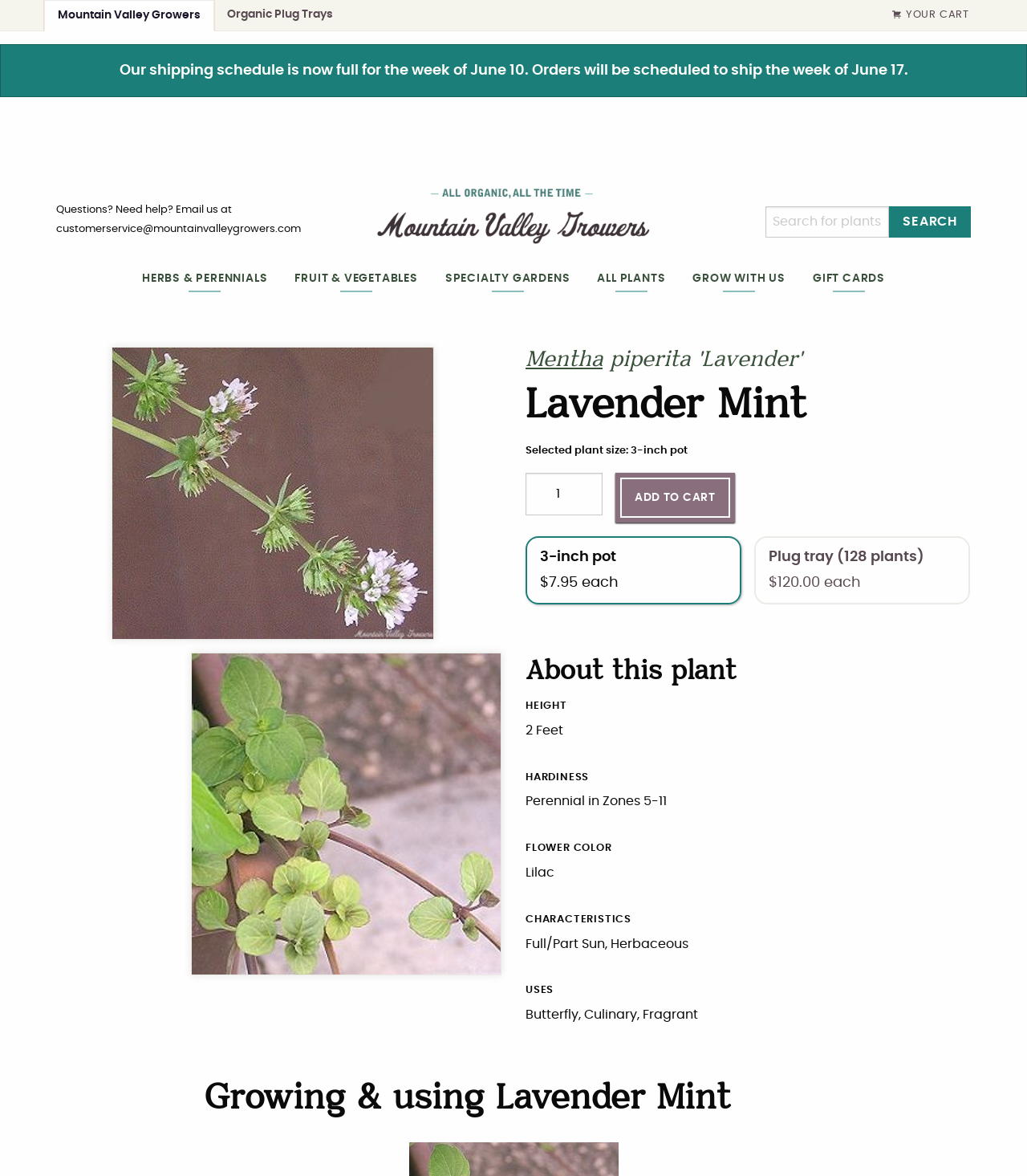Identify the bounding box coordinates of the area that should be clicked in order to complete the given instruction: "View the image of Mentha piperita 'Lavender' Lavender Mint". The bounding box coordinates should be four float numbers between 0 and 1, i.e., [left, top, right, bottom].

[0.109, 0.295, 0.423, 0.544]